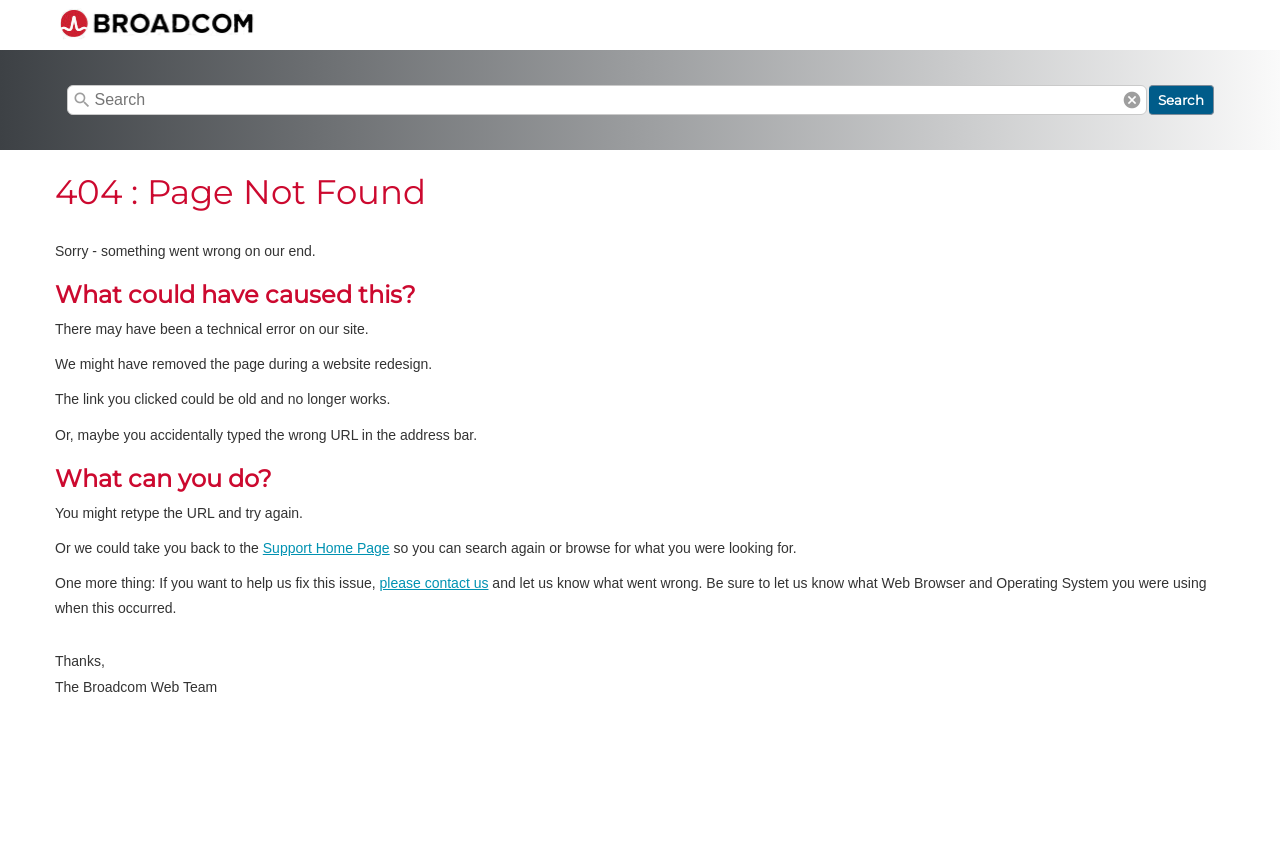Use a single word or phrase to answer the question:
How can you help the website fix this issue?

Contact us